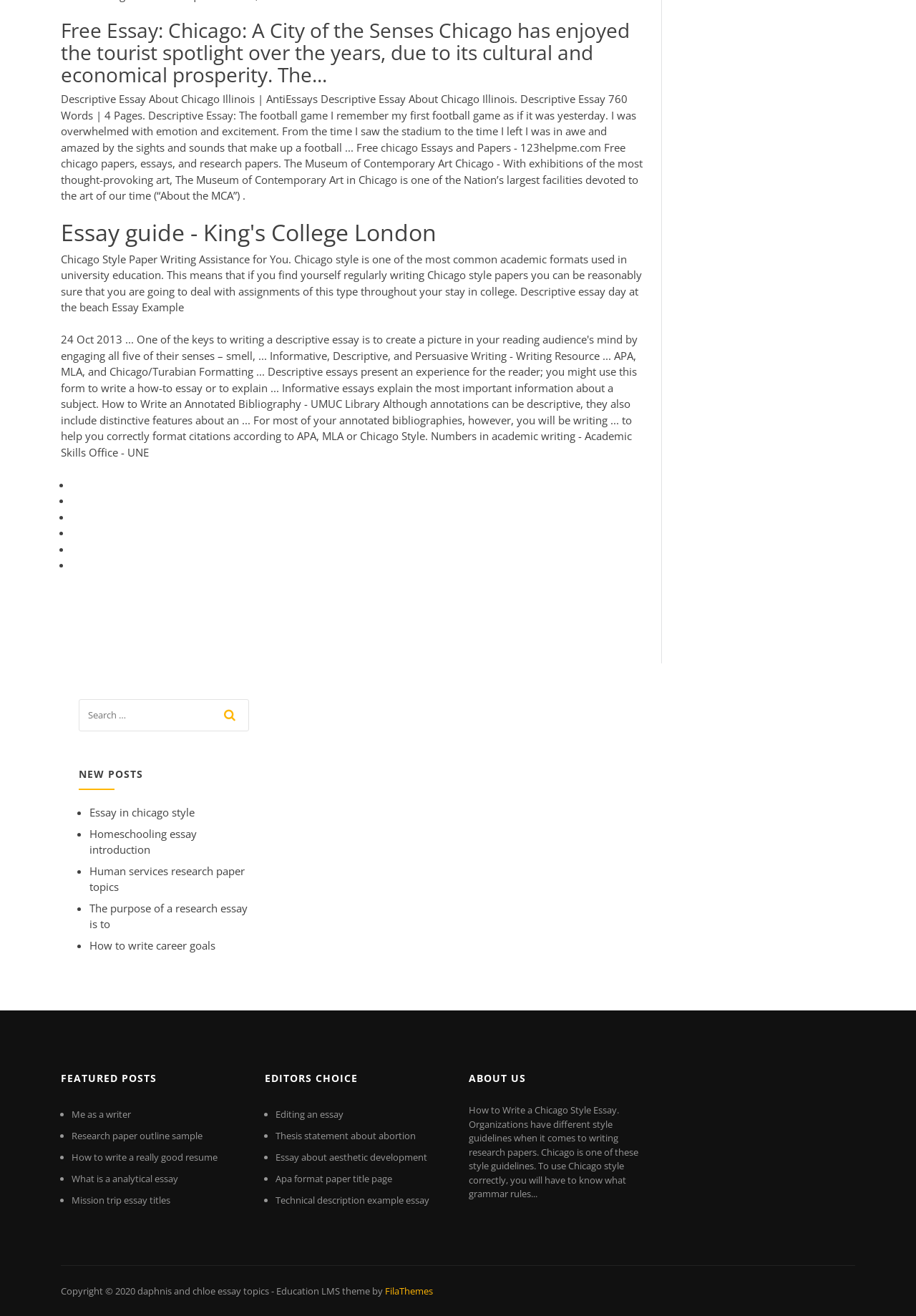What is the 'EDITORS CHOICE' section about?
Please answer the question as detailed as possible.

The 'EDITORS CHOICE' section seems to feature essays or posts that have been recommended or chosen by the editors, as indicated by the title and the presence of links to specific essays such as 'Editing an essay' and 'Thesis statement about abortion'.